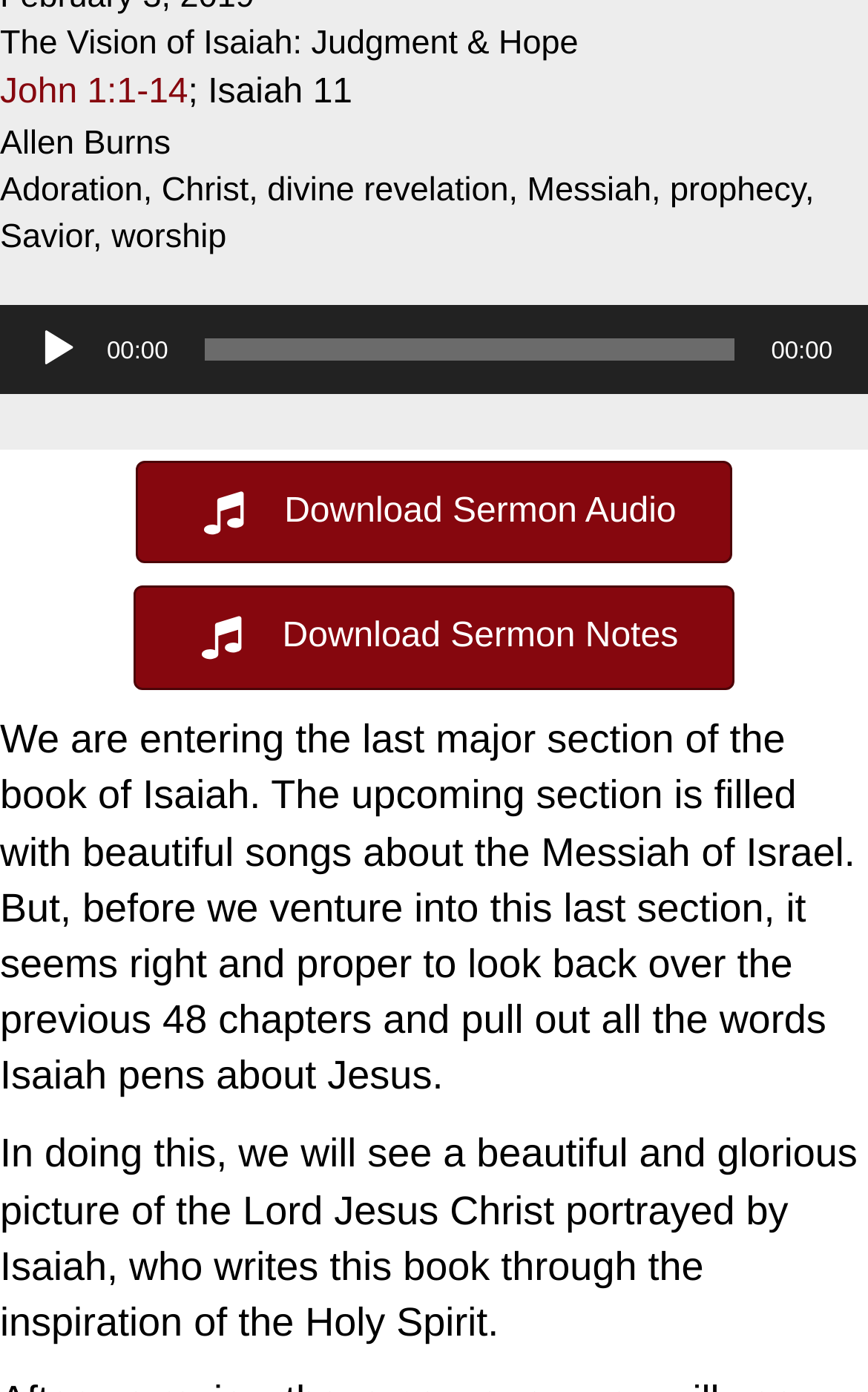Find the bounding box coordinates for the area that must be clicked to perform this action: "Read about Adoration".

[0.0, 0.122, 0.165, 0.15]